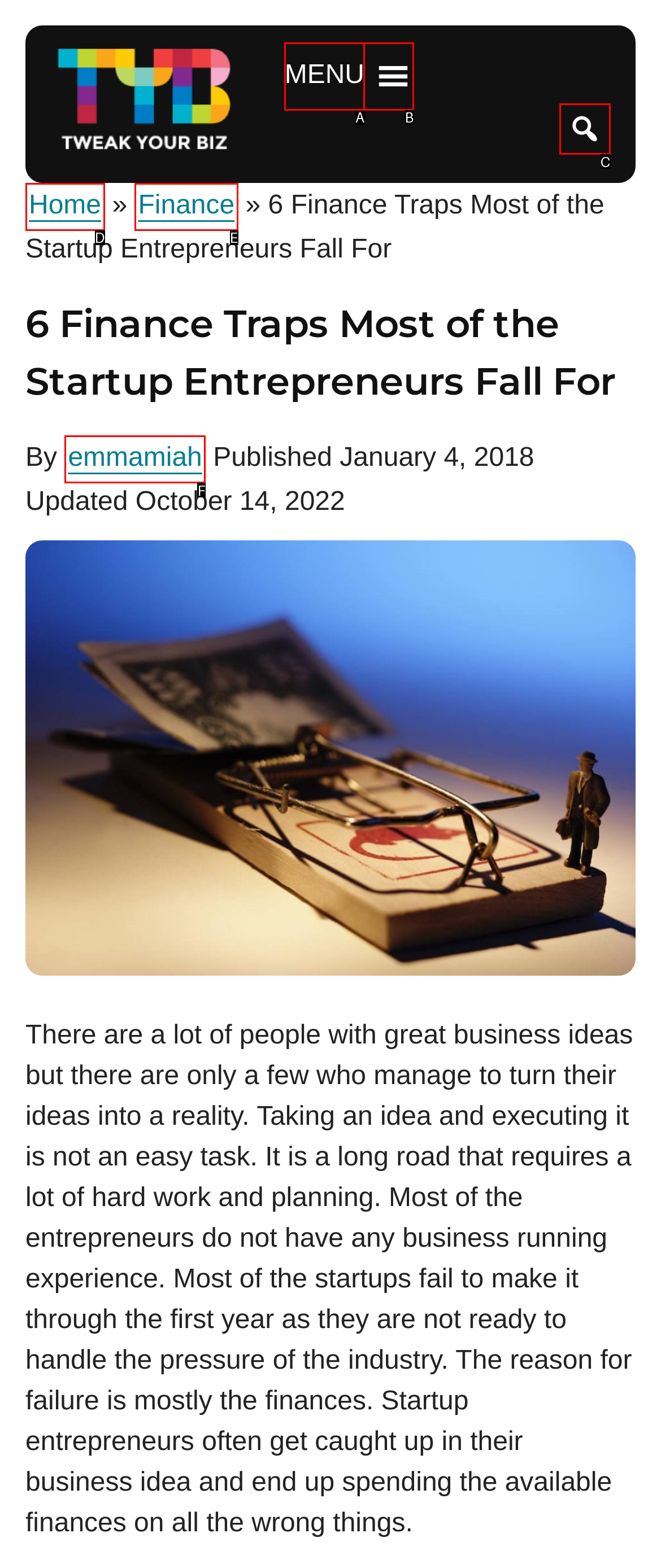Using the element description: Transportation, select the HTML element that matches best. Answer with the letter of your choice.

None